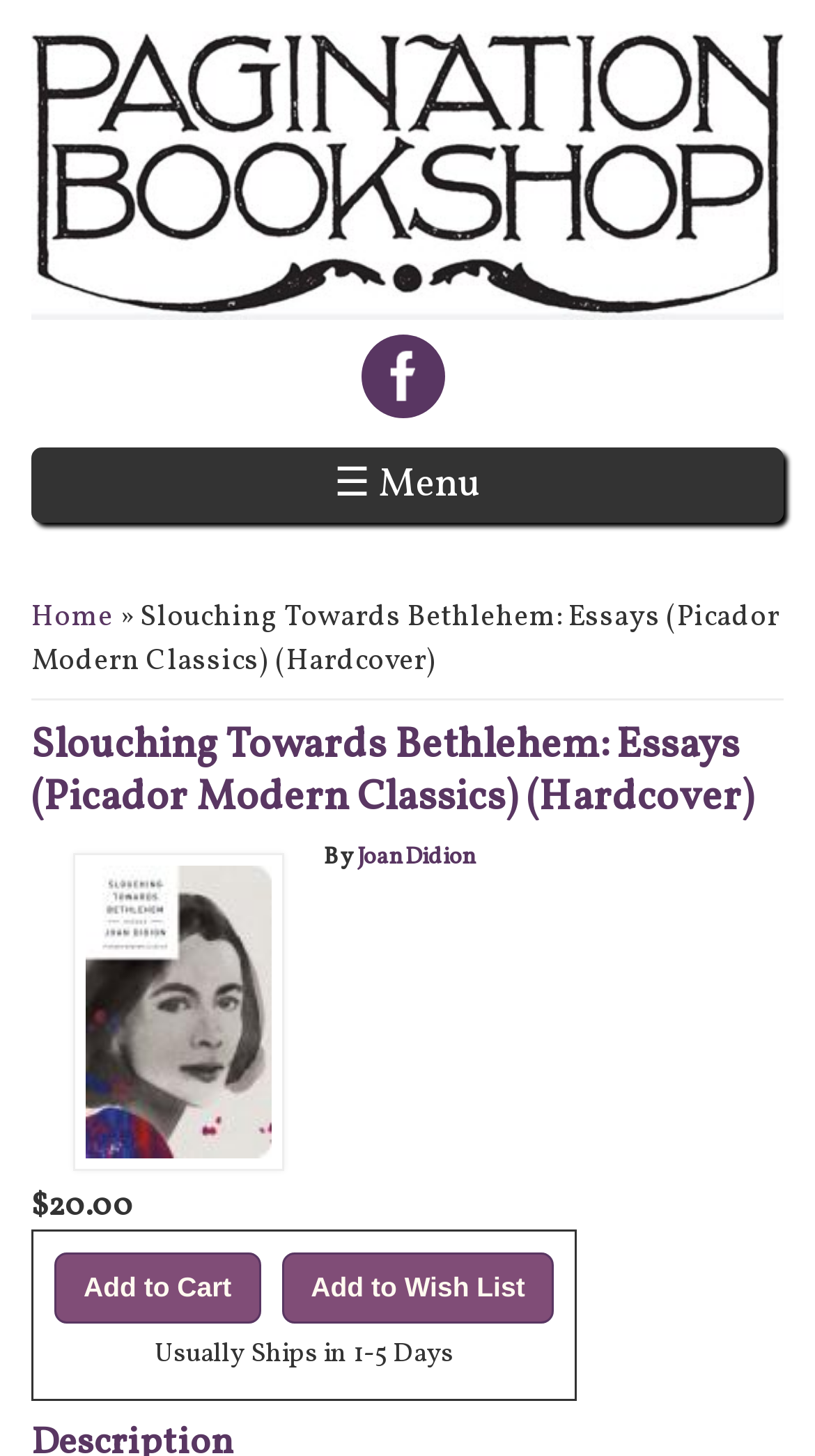Extract the bounding box coordinates for the UI element described by the text: "Joan Didion". The coordinates should be in the form of [left, top, right, bottom] with values between 0 and 1.

[0.438, 0.577, 0.582, 0.6]